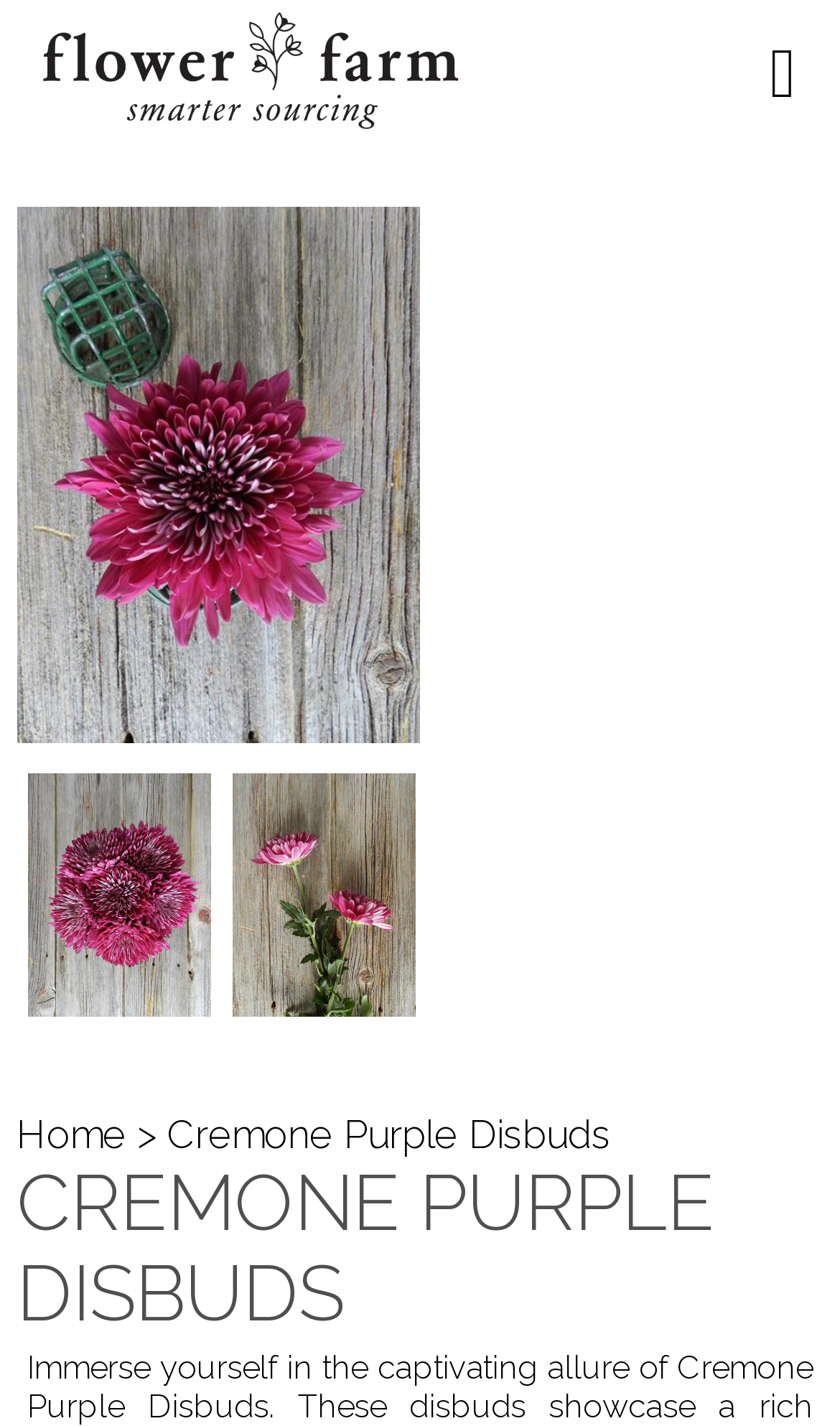Locate the bounding box coordinates of the UI element described by: "aria-label="reset menu area"". The bounding box coordinates should consist of four float numbers between 0 and 1, i.e., [left, top, right, bottom].

[0.863, 0.0, 0.96, 0.106]